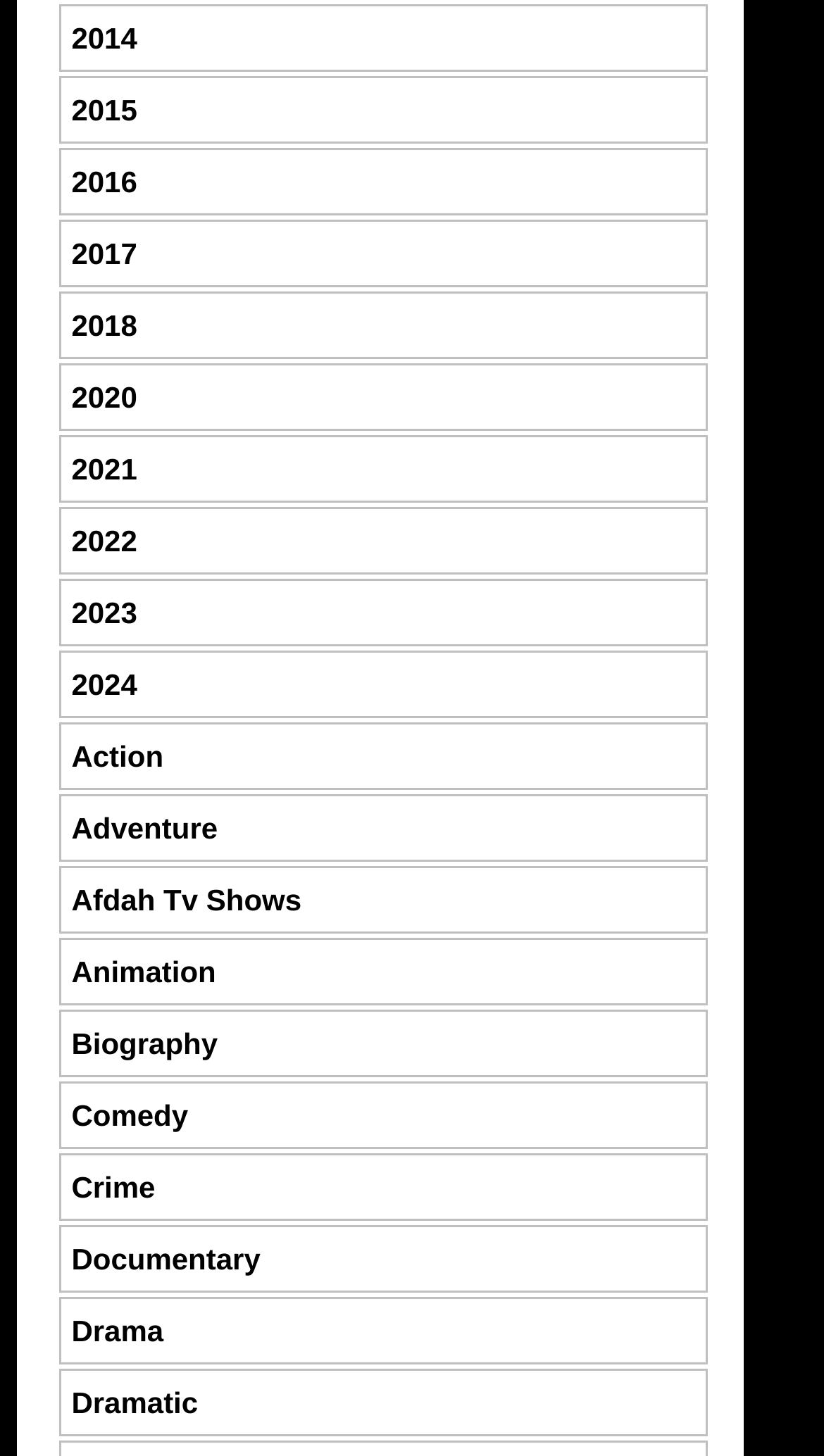Is 'Afdah Tv Shows' a genre?
Answer the question with just one word or phrase using the image.

No